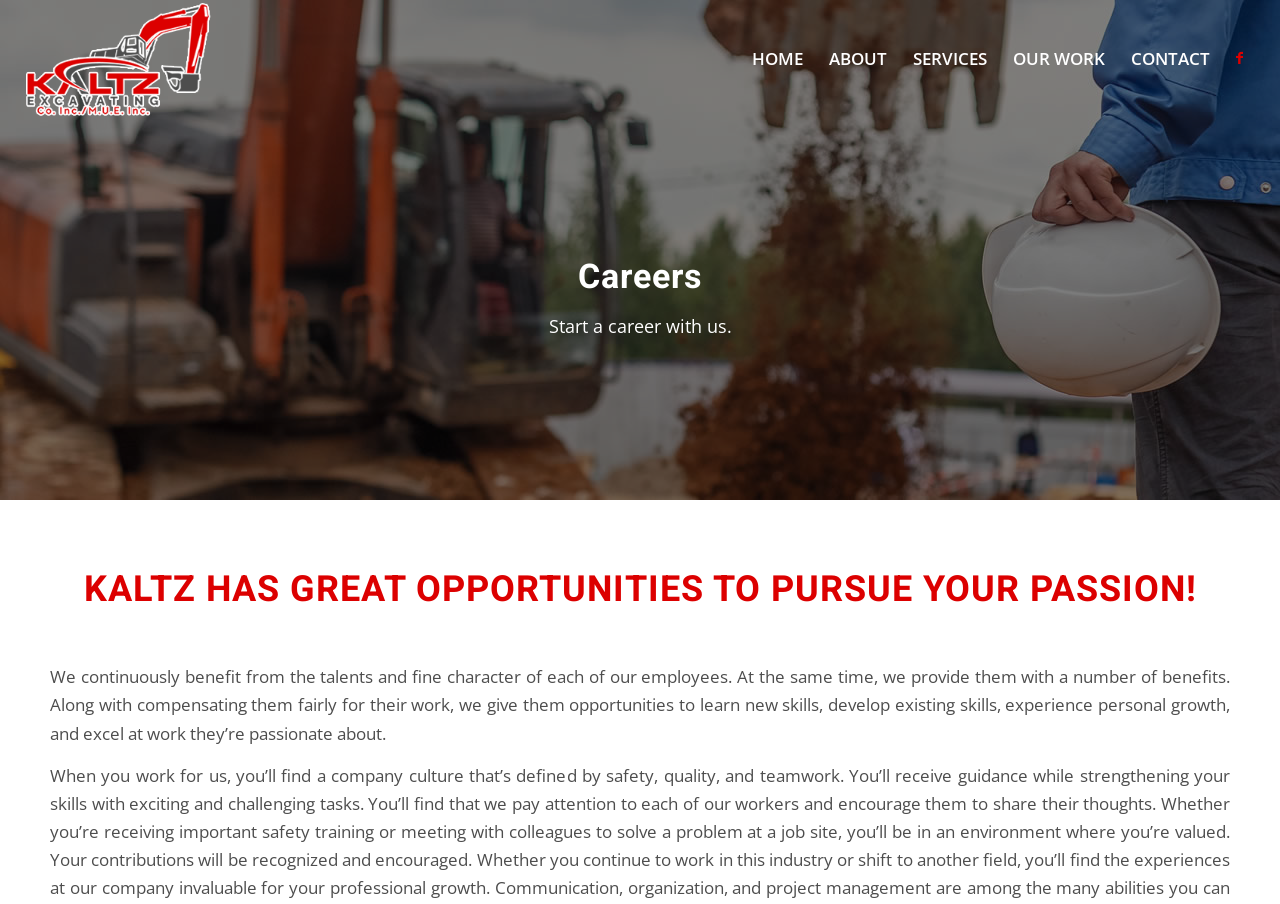Generate an in-depth caption that captures all aspects of the webpage.

The webpage is about careers at Kaltz Excavating Co. Inc / M.U.E. Inc. At the top left corner, there is a logo of the company, which is an image with a link to the company's homepage. Below the logo, there is a menu bar with five menu items: HOME, ABOUT, SERVICES, OUR WORK, and CONTACT, aligned horizontally from left to right.

On the right side of the top section, there is a link to the company's Facebook page. The main content of the webpage is divided into two sections. The first section has a heading "Careers" and a brief introduction "Start a career with us." The second section has a heading "KALTZ HAS GREAT OPPORTUNITIES TO PURSUE YOUR PASSION!" and a paragraph describing the benefits of working at Kaltz Excavating Co. Inc / M.U.E. Inc, including fair compensation, opportunities to learn new skills, develop existing skills, experience personal growth, and excel at work they’re passionate about.